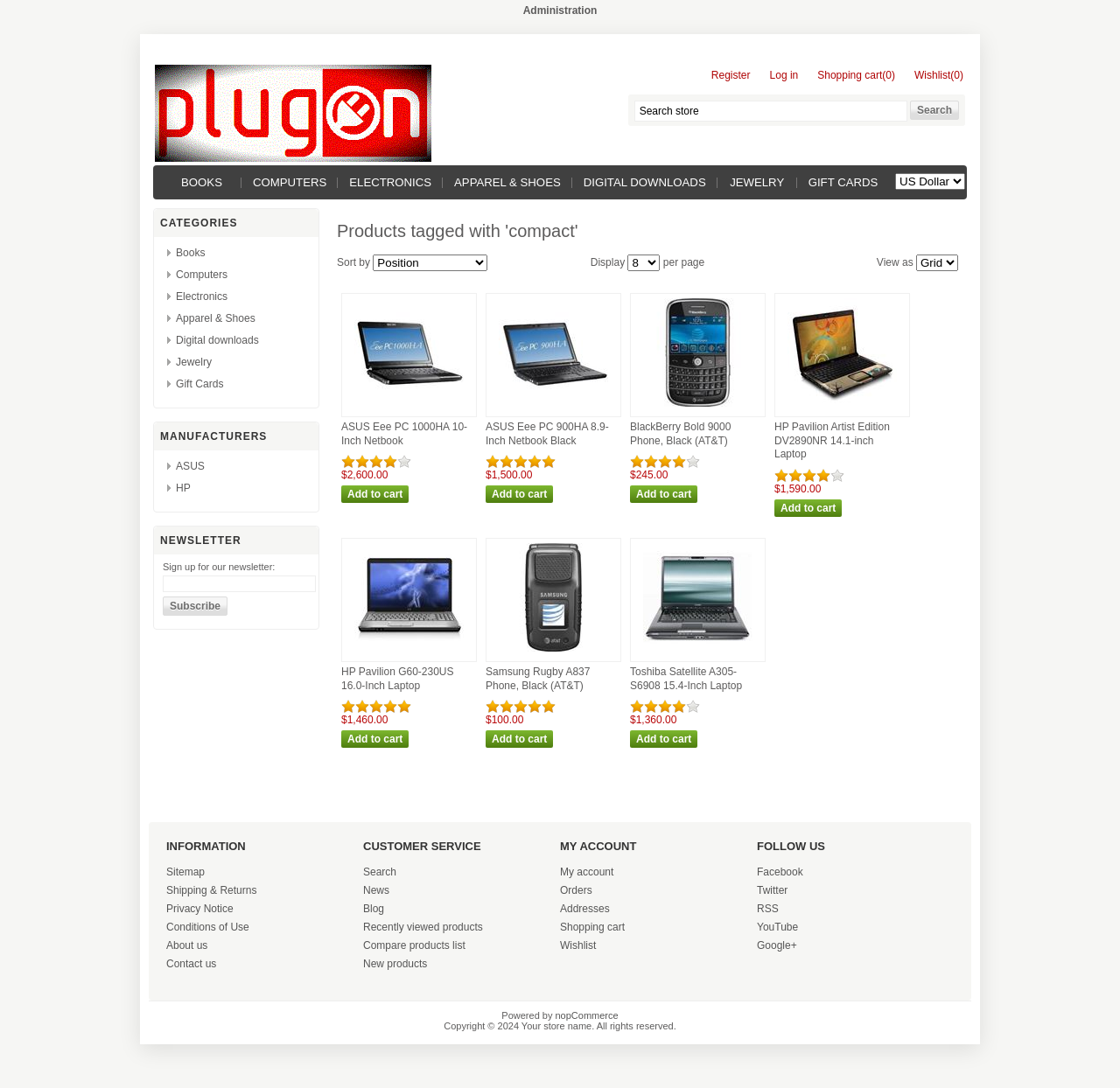Please identify the bounding box coordinates of the element I need to click to follow this instruction: "View products as a list".

[0.818, 0.234, 0.855, 0.249]